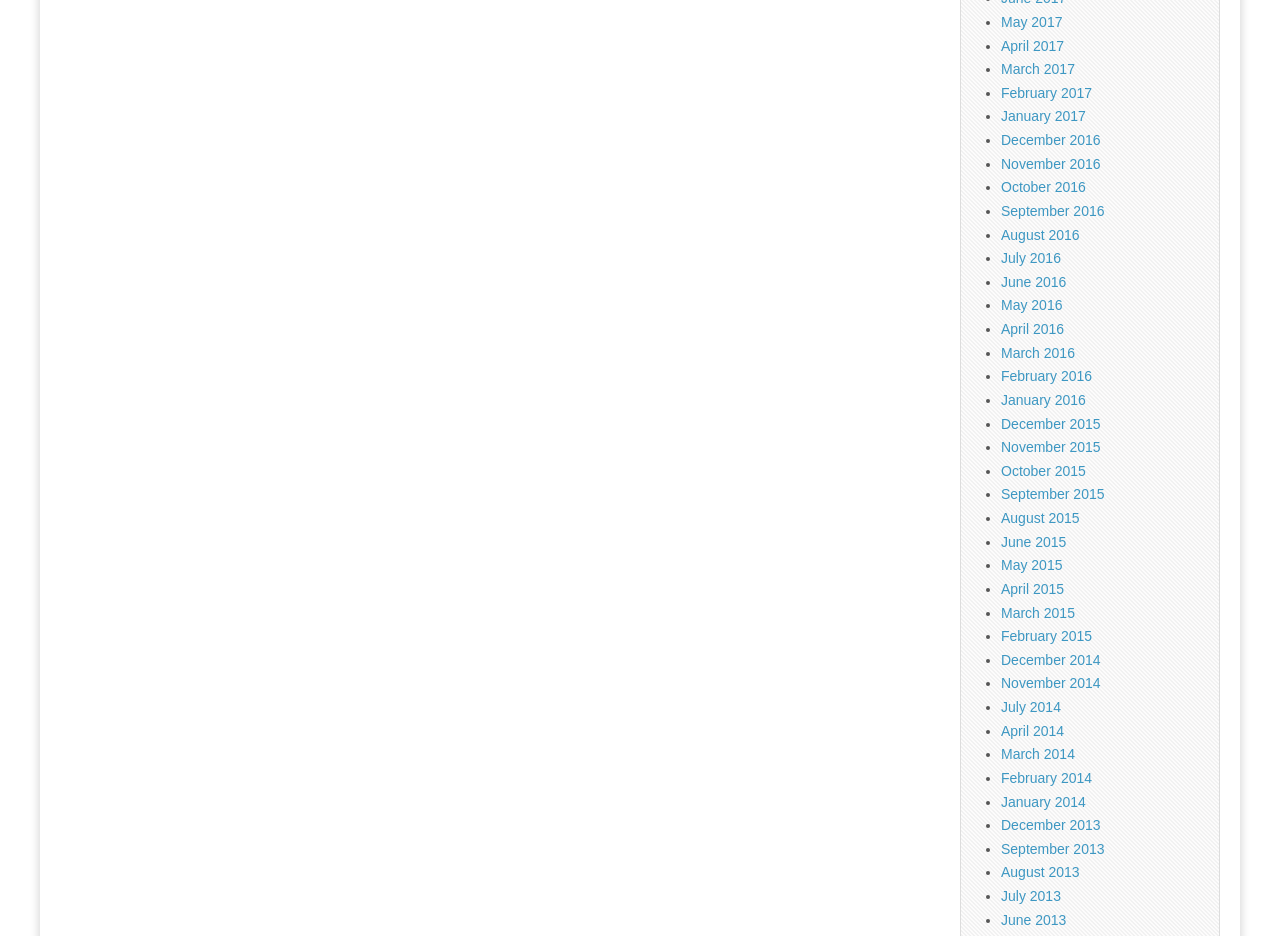How many months are listed in 2017?
Can you provide an in-depth and detailed response to the question?

I counted the number of links with '2017' in their text and found that there are 12 months listed in 2017, from January to December.